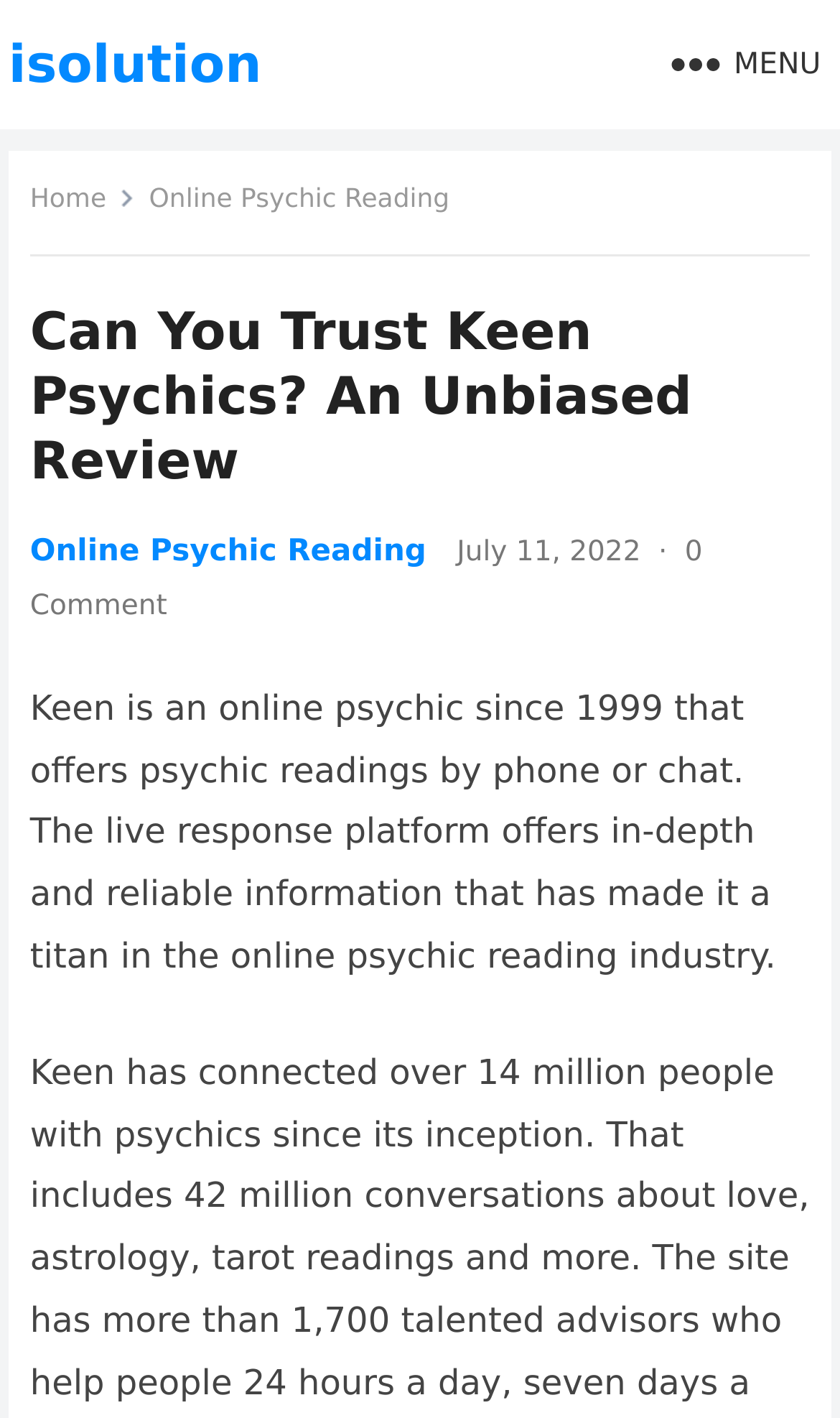Identify the bounding box coordinates for the UI element described as: "Menu".

[0.794, 0.014, 0.977, 0.074]